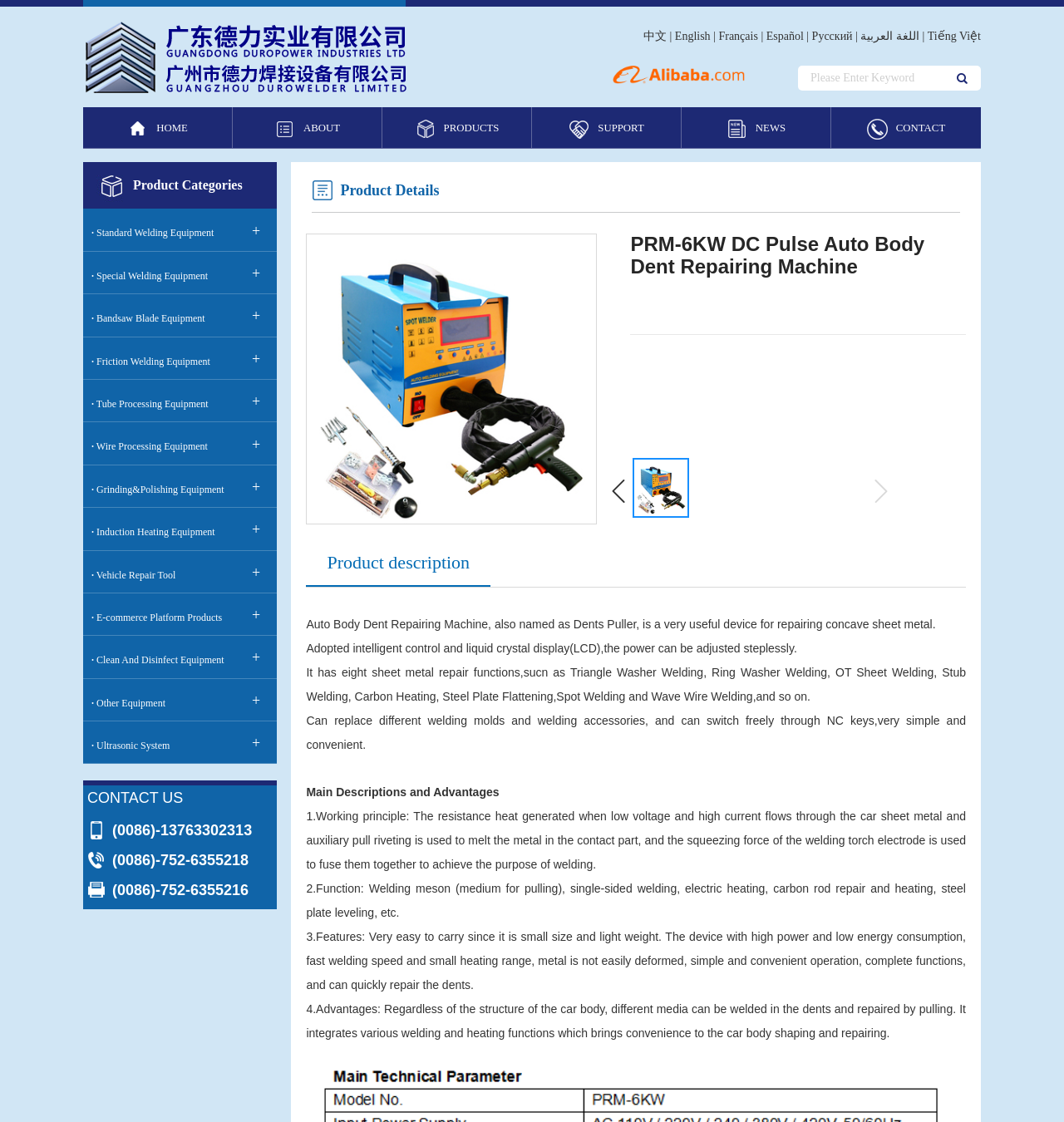Using the provided description اللغة العربية, find the bounding box coordinates for the UI element. Provide the coordinates in (top-left x, top-left y, bottom-right x, bottom-right y) format, ensuring all values are between 0 and 1.

[0.809, 0.027, 0.864, 0.038]